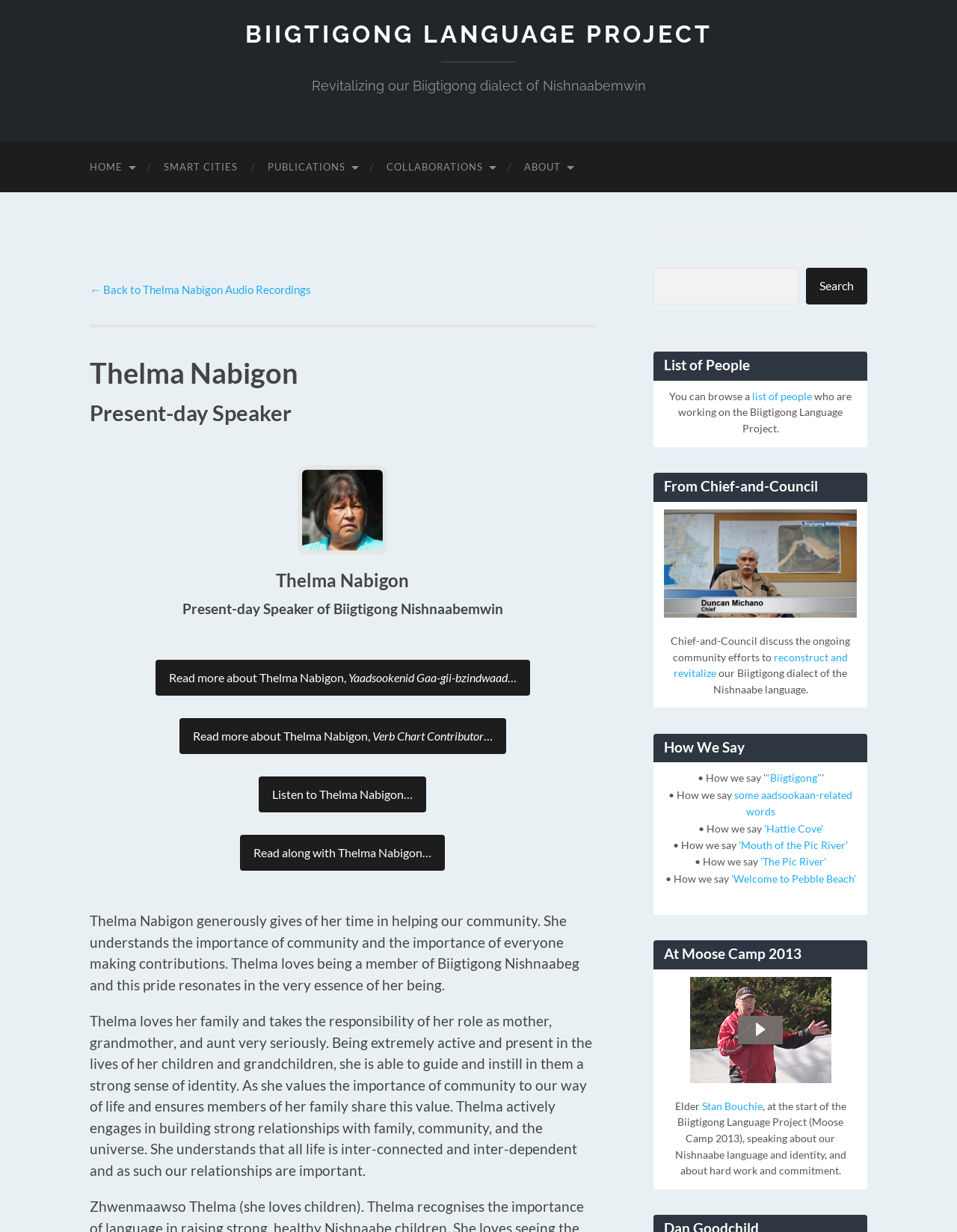Using the information shown in the image, answer the question with as much detail as possible: What is the name of the project?

The name of the project is mentioned in the link 'BIIGTIGONG LANGUAGE PROJECT' at the top of the webpage, and also in the meta description 'Thelma Nabigon – Present-day Speaker – Biigtigong Language Project'.